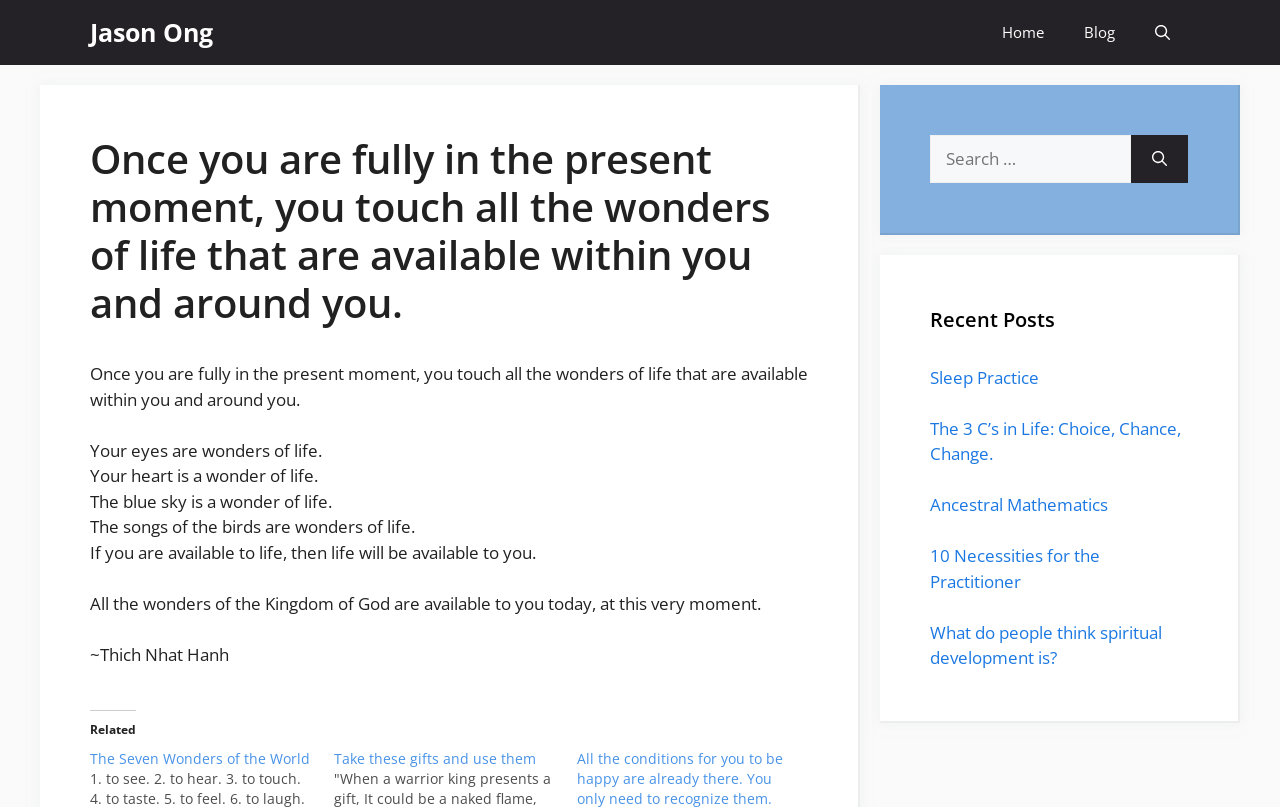Please find the bounding box coordinates of the section that needs to be clicked to achieve this instruction: "Go to the blog page".

[0.831, 0.0, 0.887, 0.081]